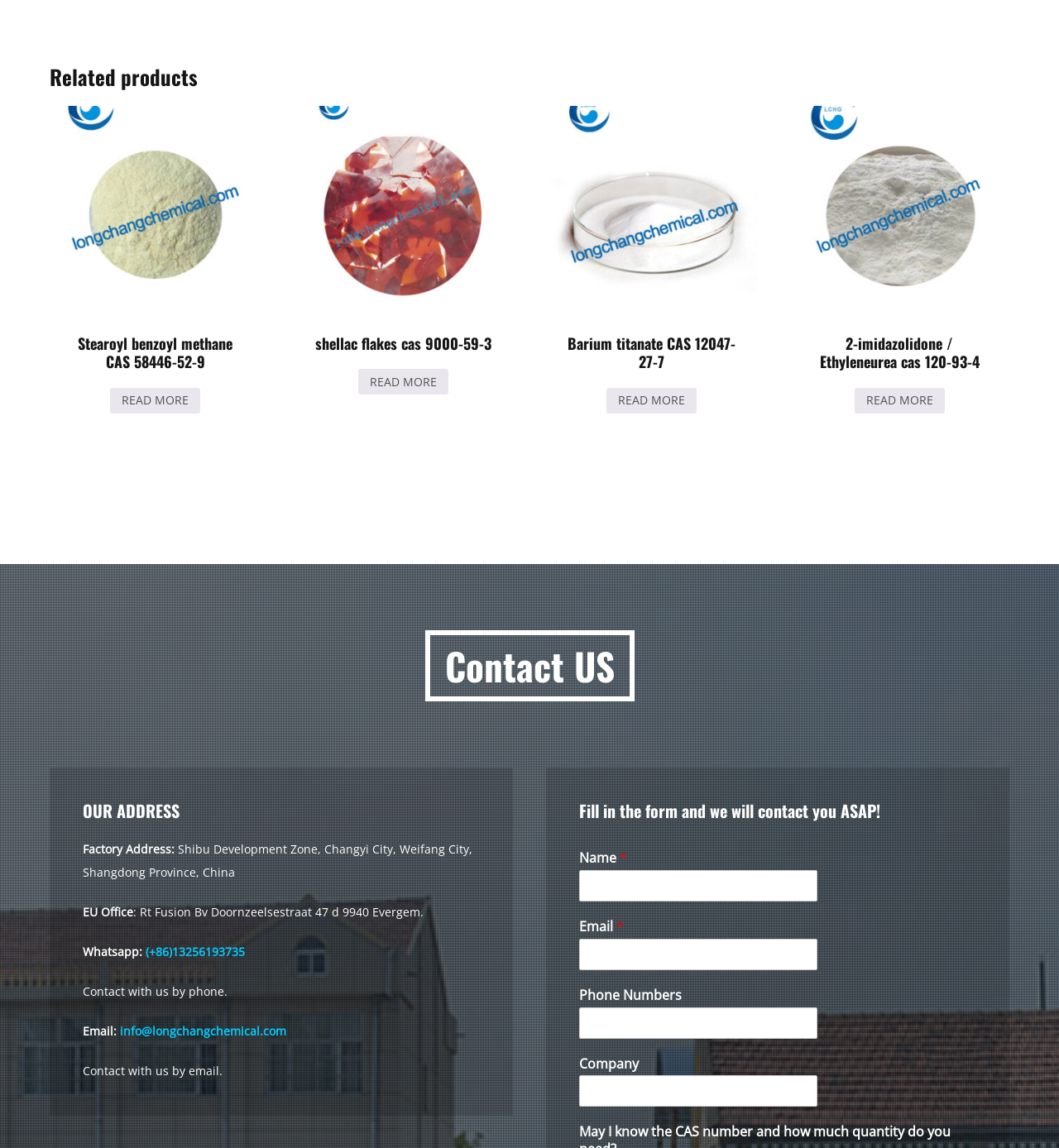Using the elements shown in the image, answer the question comprehensively: How many fields are there in the contact form?

I counted the number of fields in the contact form by looking at the input fields provided, which include 'Name', 'Email', 'Phone Numbers', and 'Company', and found that there are five fields in total.